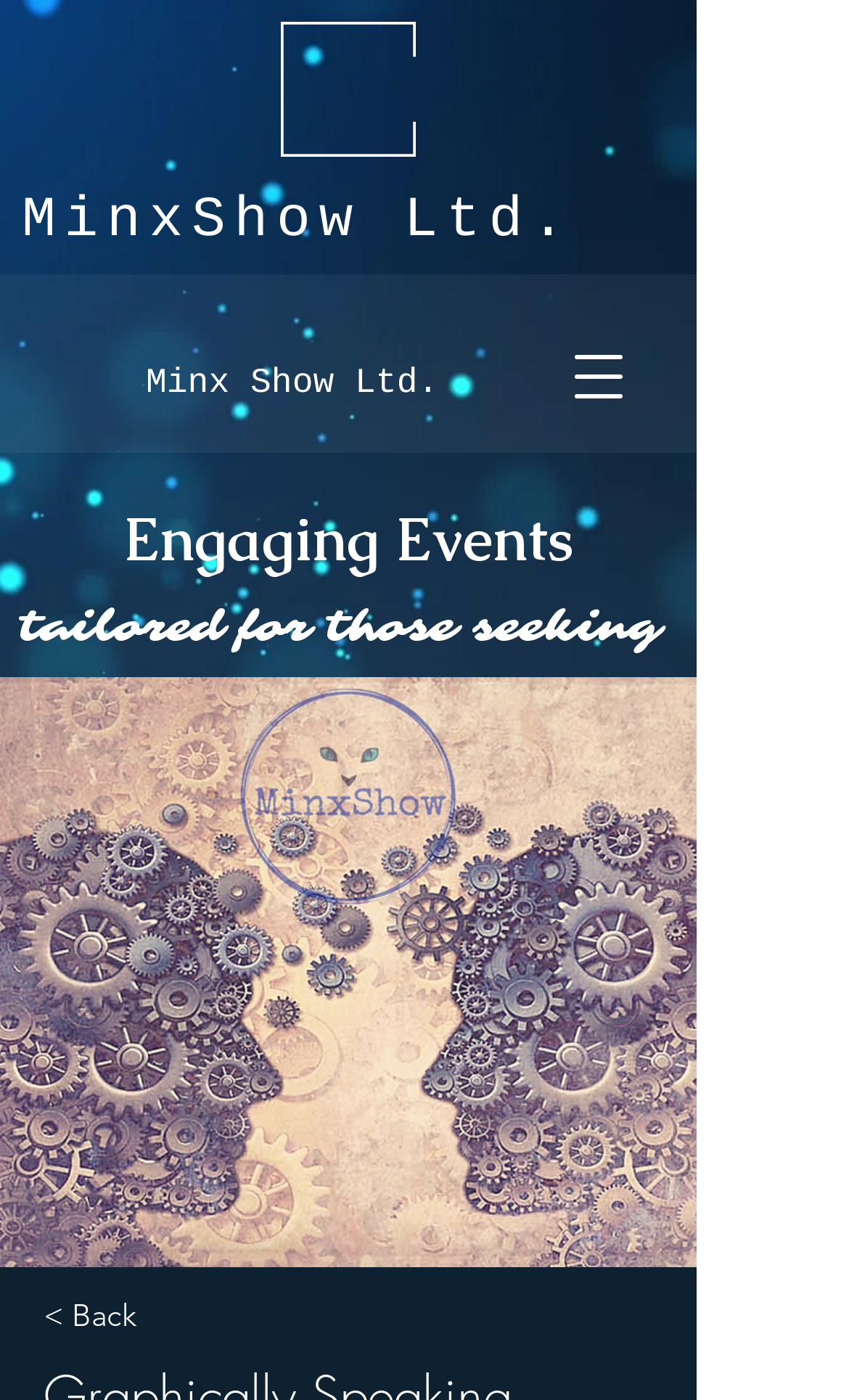Give a concise answer of one word or phrase to the question: 
What is the name of the company?

MinxShow Ltd.